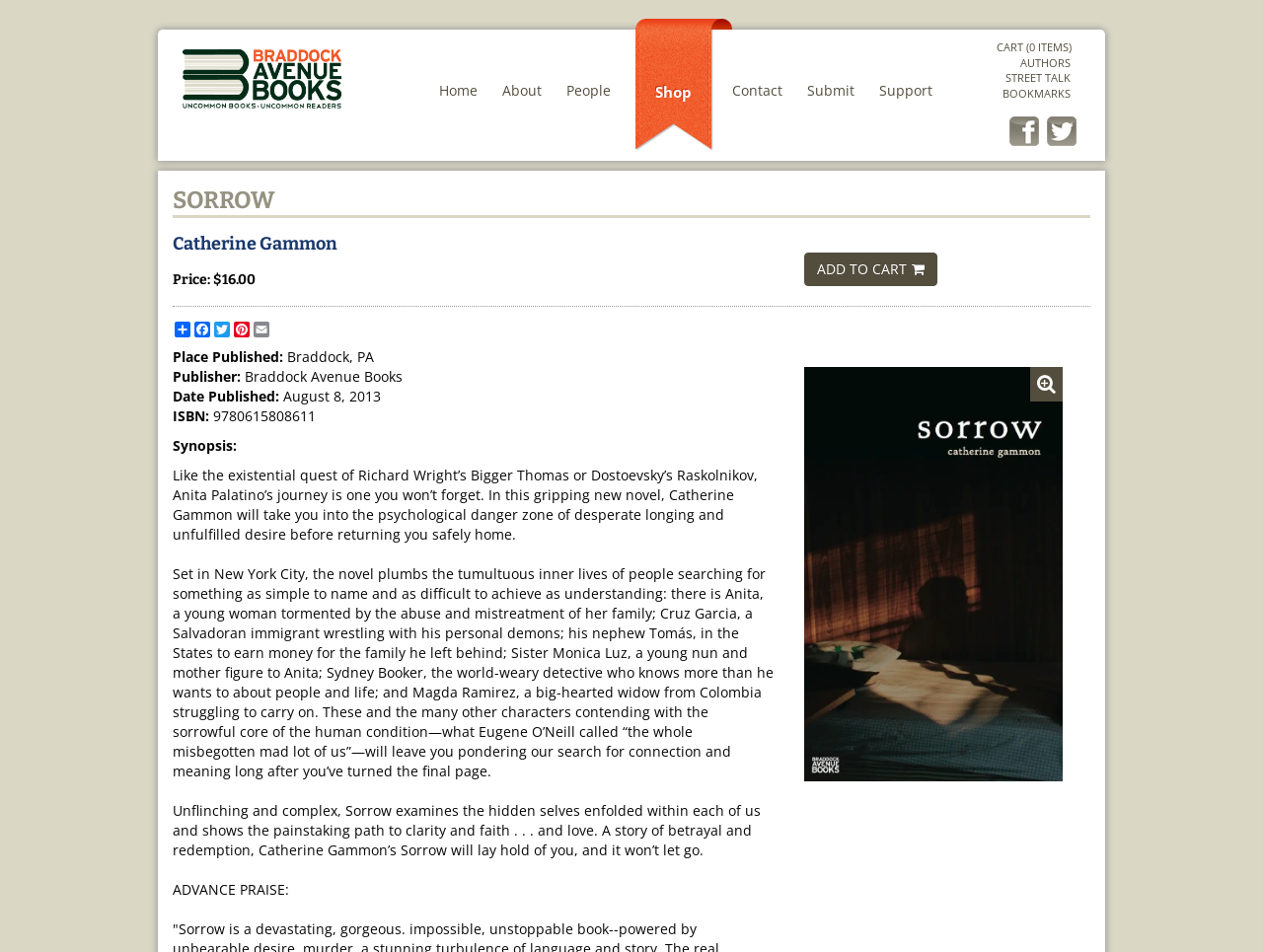Locate the bounding box coordinates of the clickable element to fulfill the following instruction: "Click on the 'About' link". Provide the coordinates as four float numbers between 0 and 1 in the format [left, top, right, bottom].

[0.398, 0.085, 0.429, 0.106]